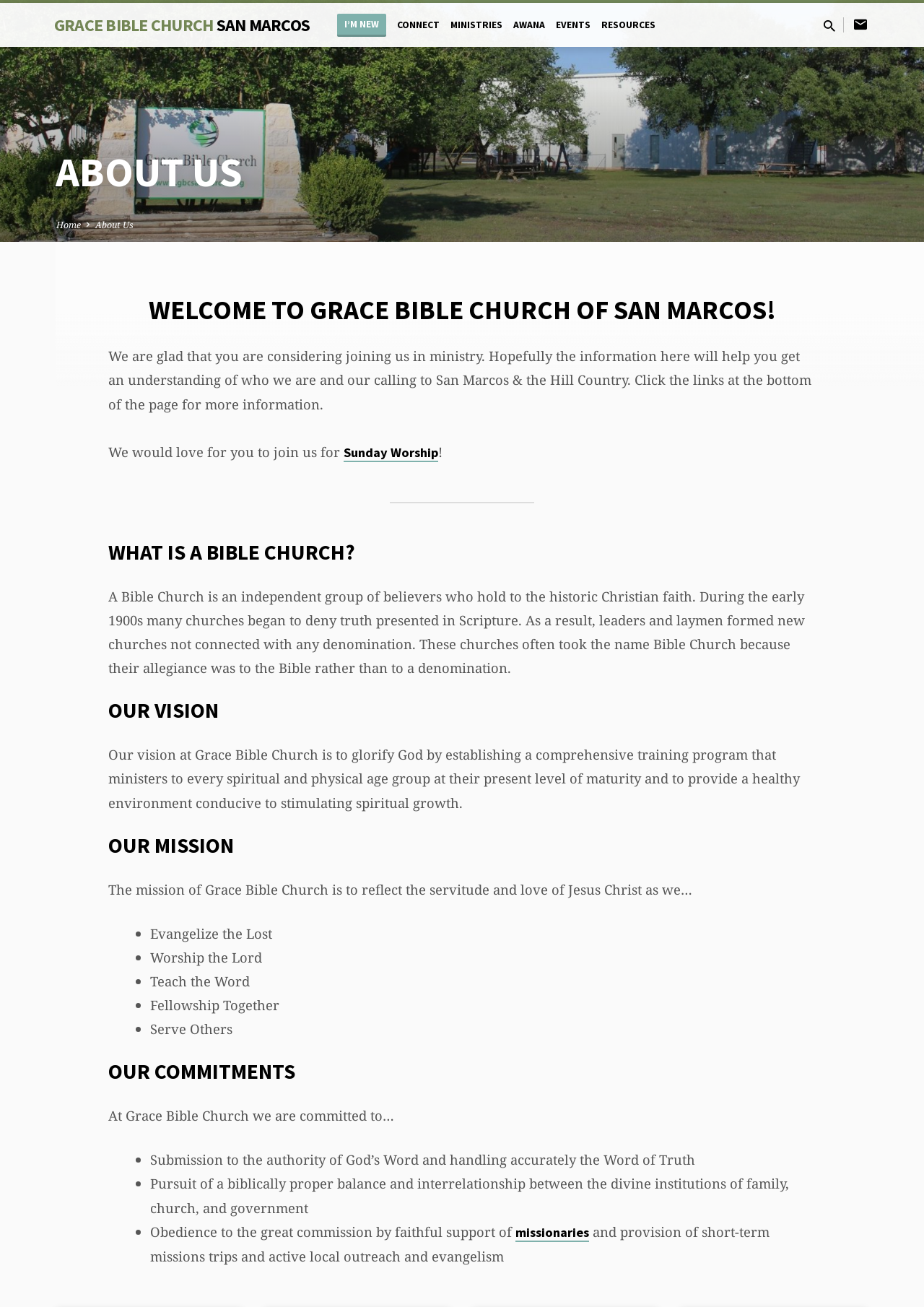Find the bounding box coordinates for the element that must be clicked to complete the instruction: "Search for something". The coordinates should be four float numbers between 0 and 1, indicated as [left, top, right, bottom].

[0.877, 0.002, 0.906, 0.036]